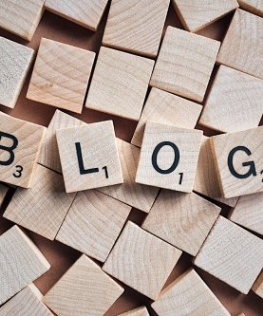Give a detailed account of what is happening in the image.

The image features a creative arrangement of wooden letter tiles that collectively spell out the word "BLOG." The tiles are set against a backdrop of additional wooden squares, adding a warm and natural aesthetic to the composition. Each letter is prominently displayed, making the focus on the blogging theme clear and inviting. This visual representation encapsulates the essence of blogging as a medium for expression and communication, aligning with topics surrounding writing and digital content creation.